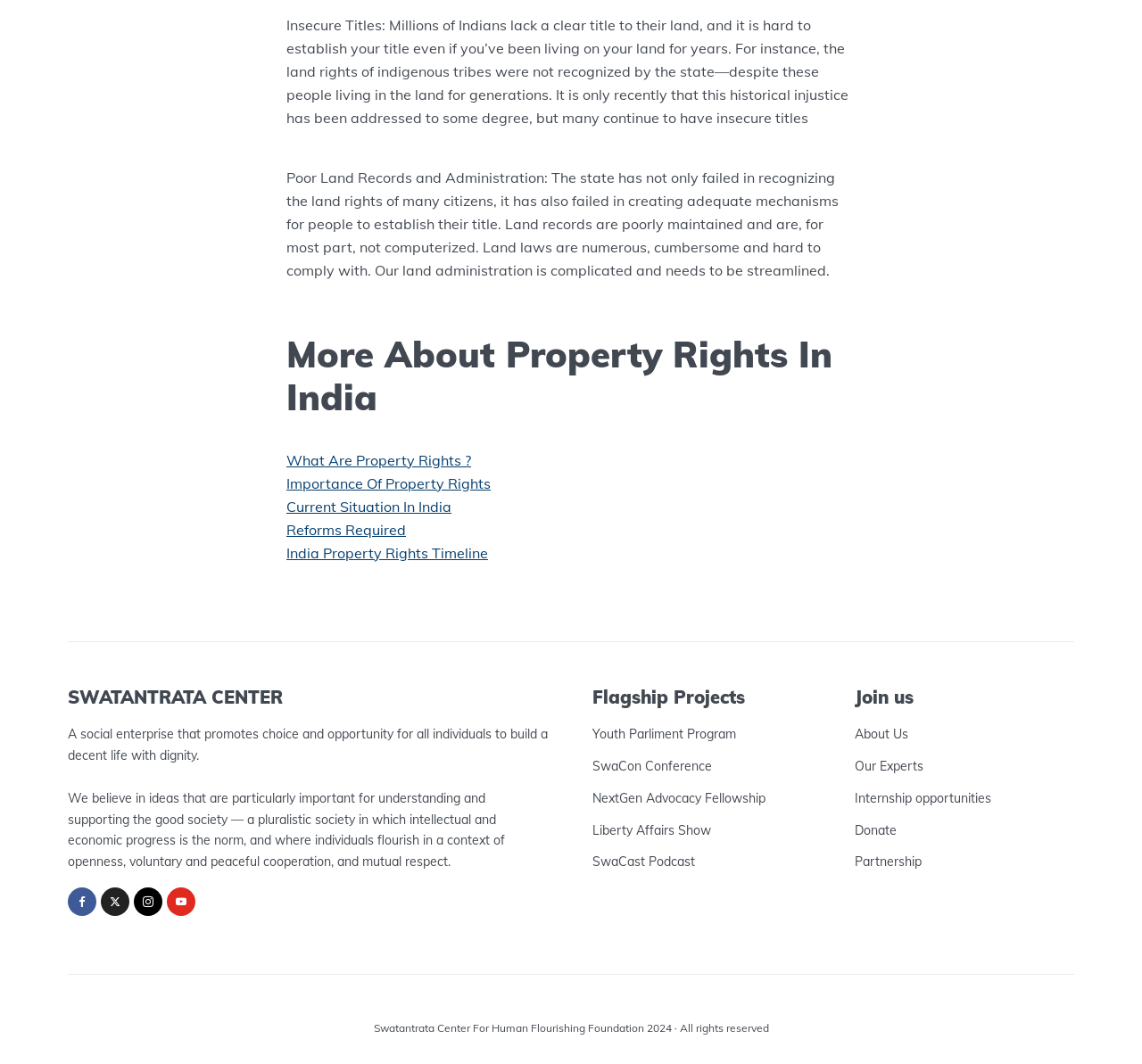Please study the image and answer the question comprehensively:
What is the theme of the 'SwaCon Conference'?

The webpage mentions the 'SwaCon Conference' as one of the flagship projects of Swatantrata Center, but it does not specify the theme of the conference. It is likely related to the center's mission of promoting human flourishing and individual liberty.